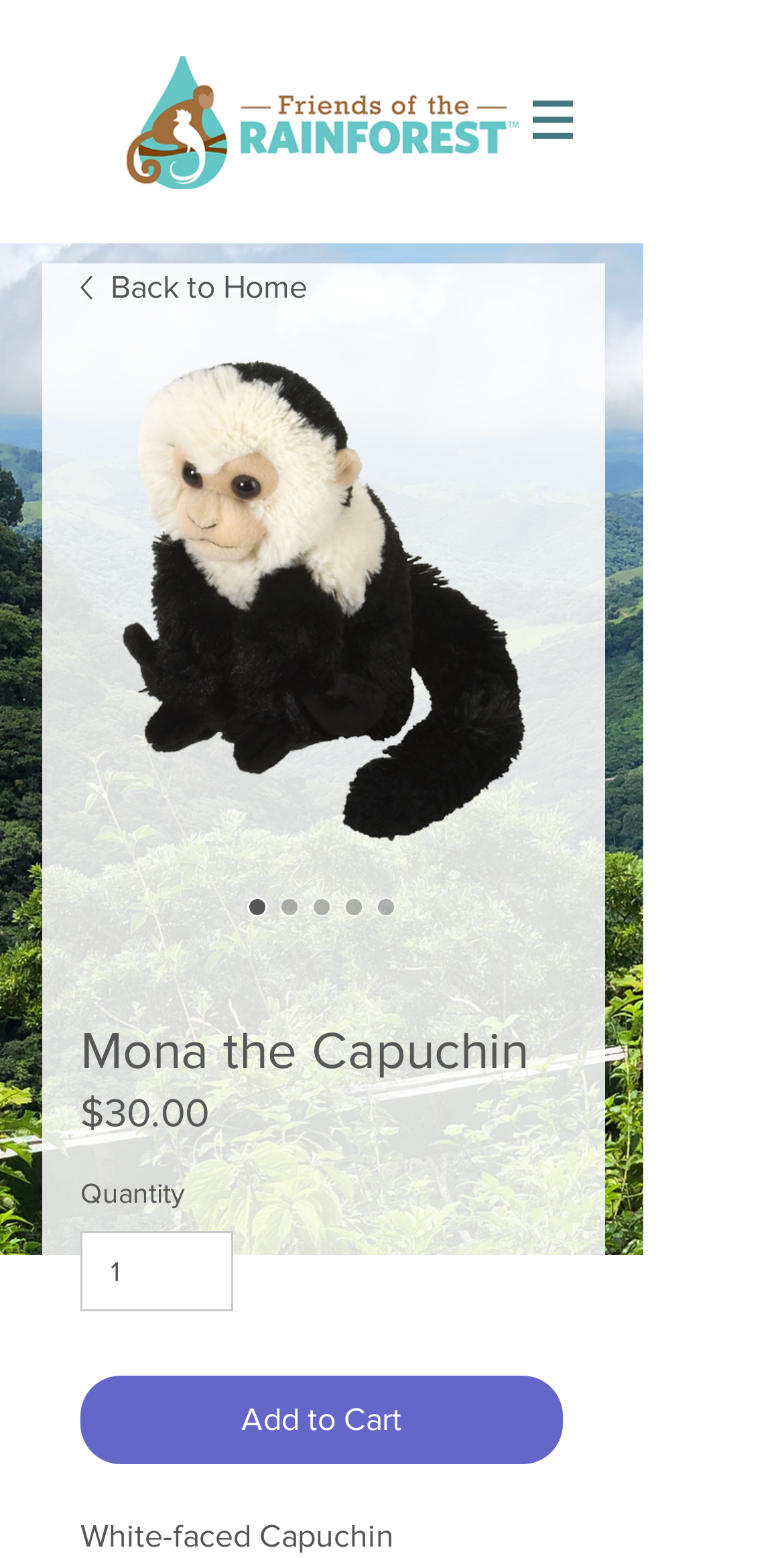Locate the bounding box of the UI element described in the following text: "Back to Home".

[0.103, 0.169, 0.718, 0.2]